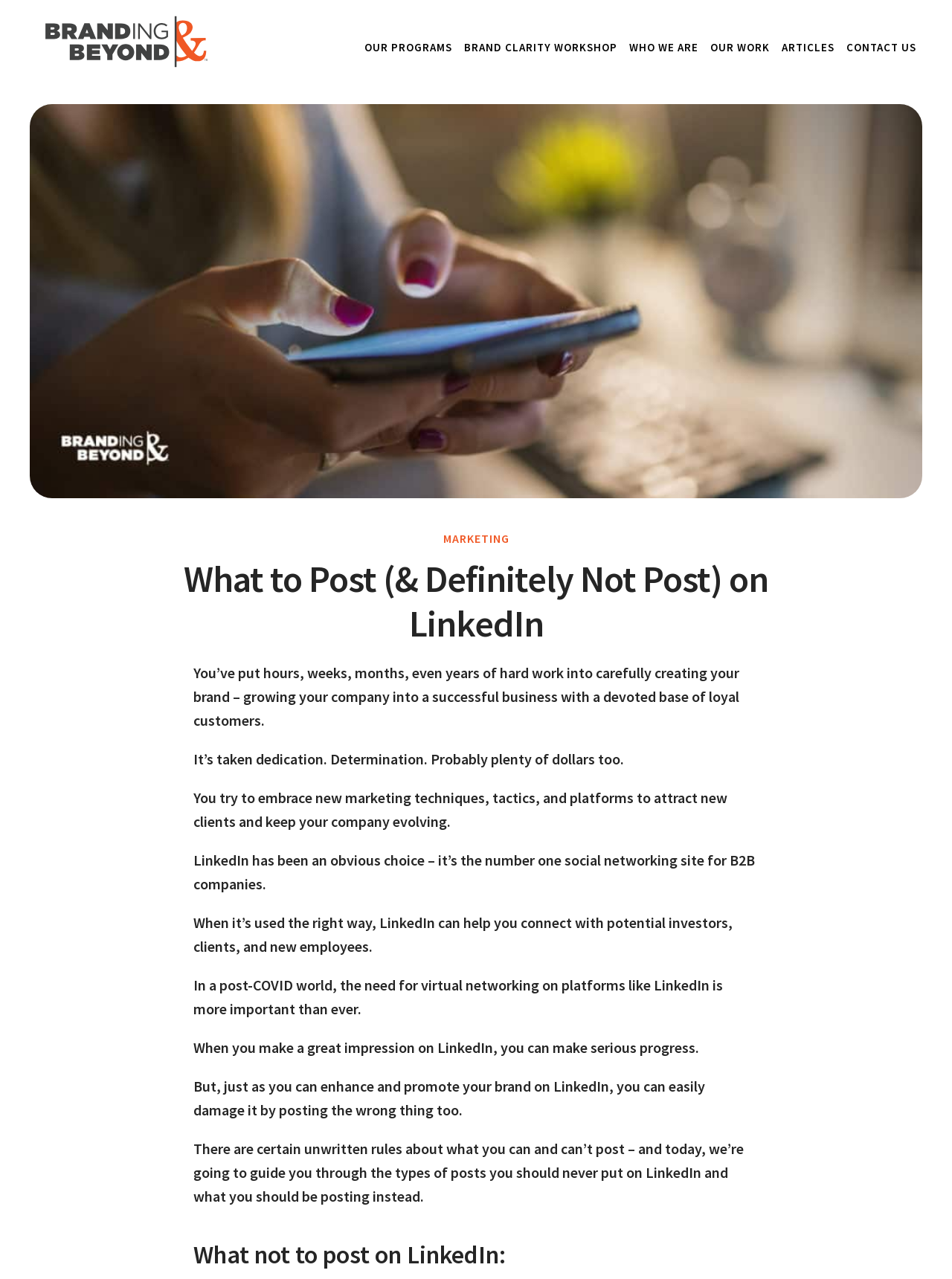Locate the bounding box coordinates of the clickable part needed for the task: "go to OUR PROGRAMS page".

[0.377, 0.032, 0.481, 0.04]